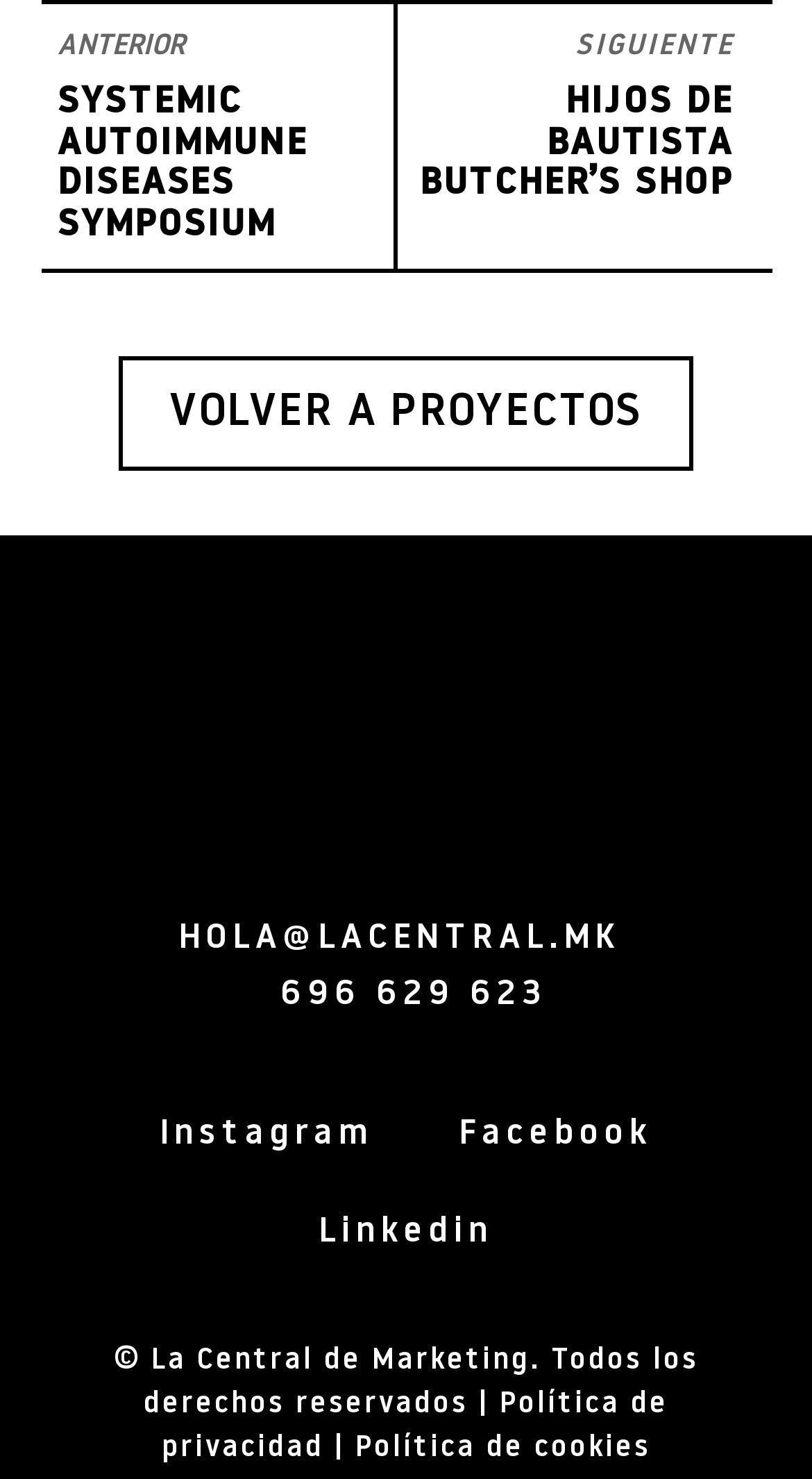What is the name of the symposium?
By examining the image, provide a one-word or phrase answer.

SYSTEMIC AUTOIMMUNE DISEASES SYMPOSIUM